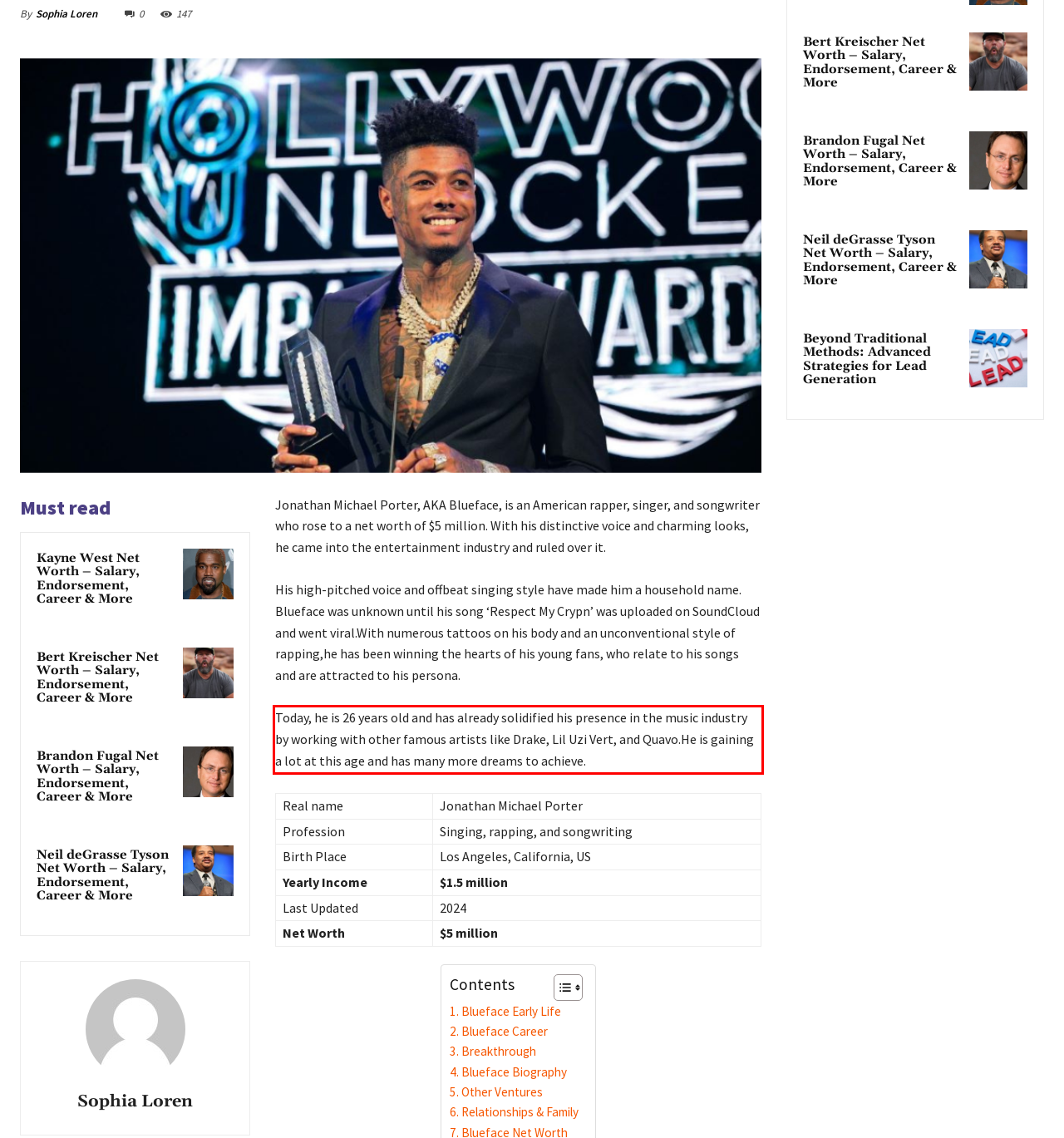You have a screenshot of a webpage with a red bounding box. Identify and extract the text content located inside the red bounding box.

Today, he is 26 years old and has already solidified his presence in the music industry by working with other famous artists like Drake, Lil Uzi Vert, and Quavo.He is gaining a lot at this age and has many more dreams to achieve.